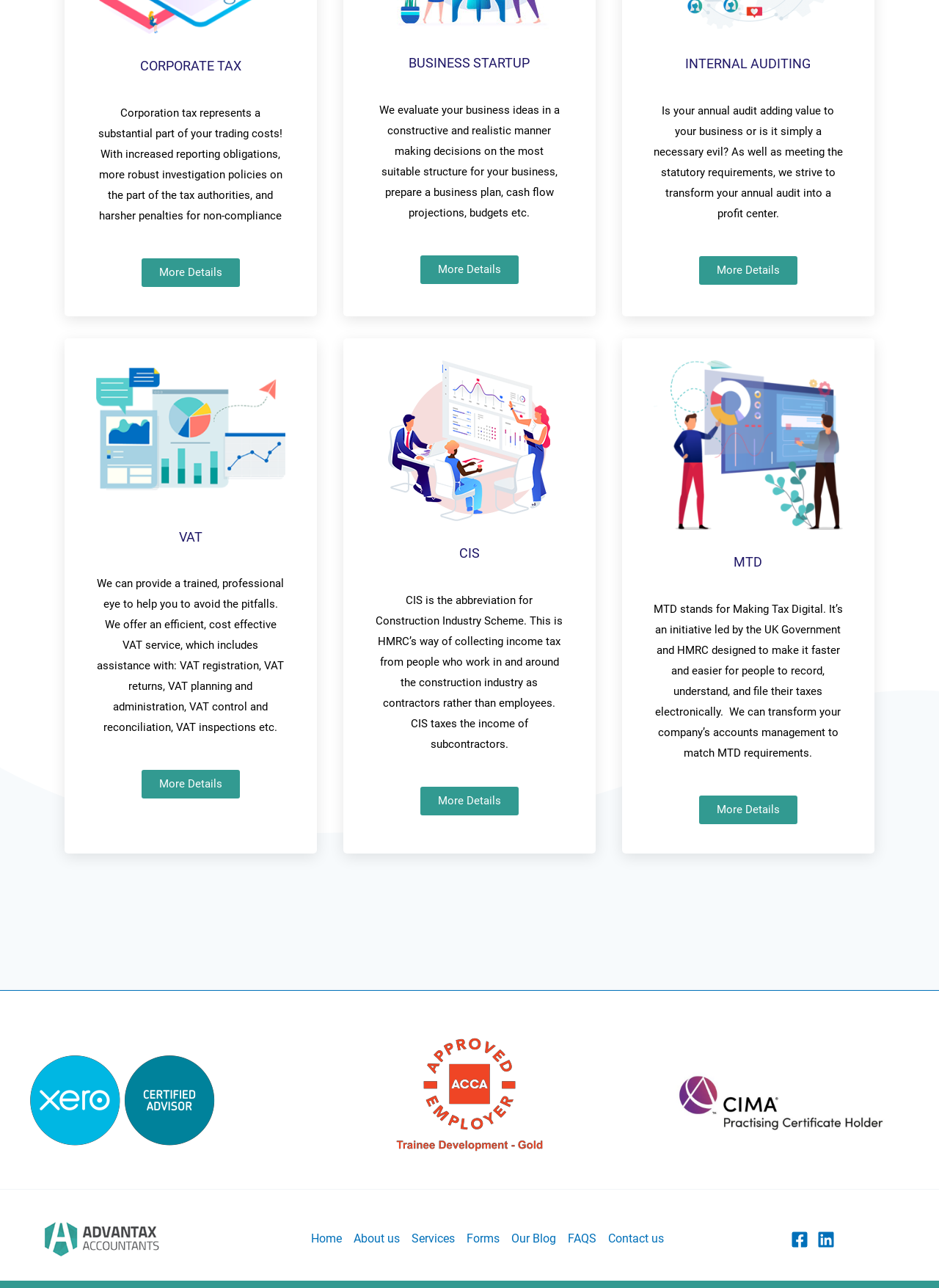Use a single word or phrase to answer the question:
What is MTD?

Making Tax Digital